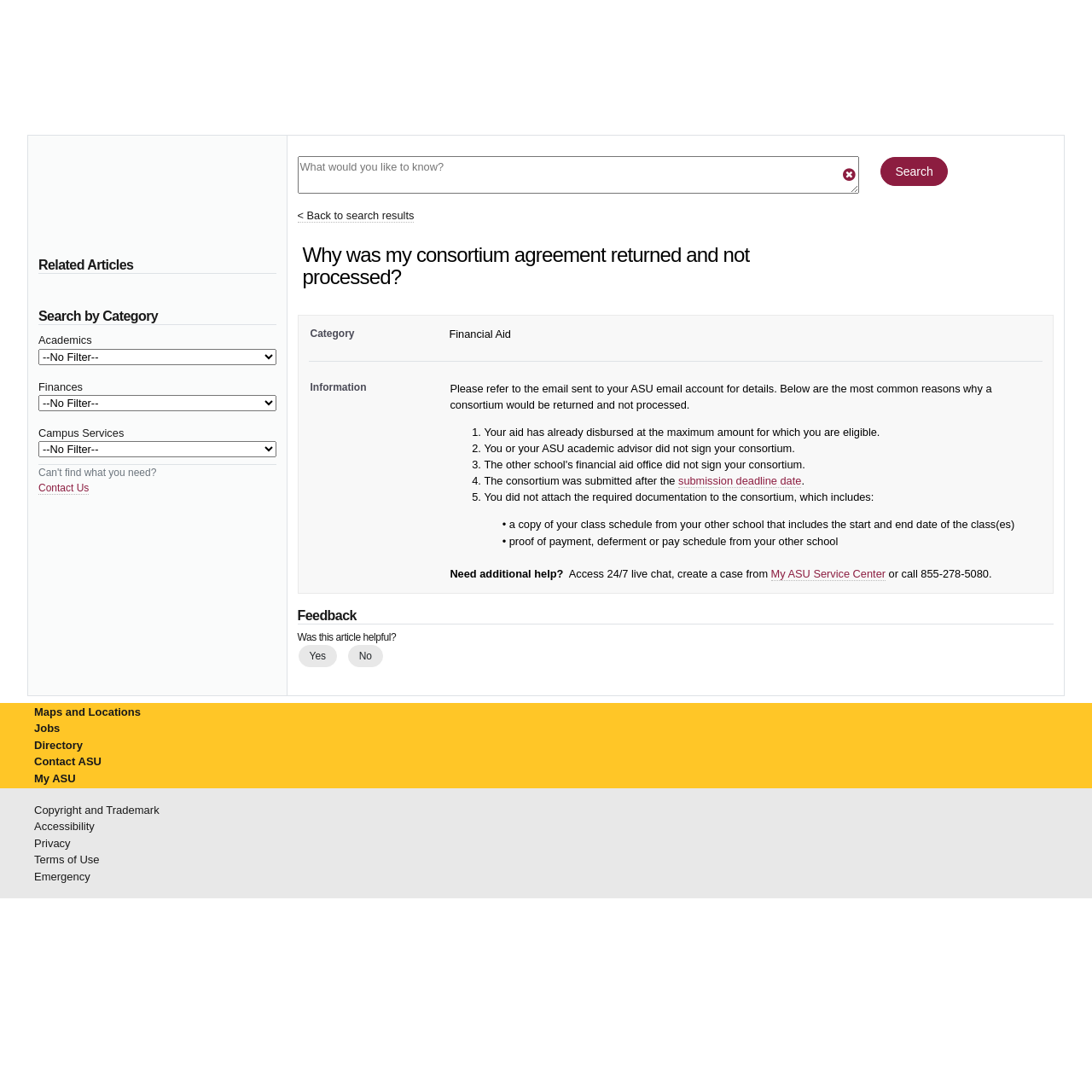Determine the bounding box coordinates of the clickable element necessary to fulfill the instruction: "Search for something". Provide the coordinates as four float numbers within the 0 to 1 range, i.e., [left, top, right, bottom].

[0.807, 0.144, 0.868, 0.17]